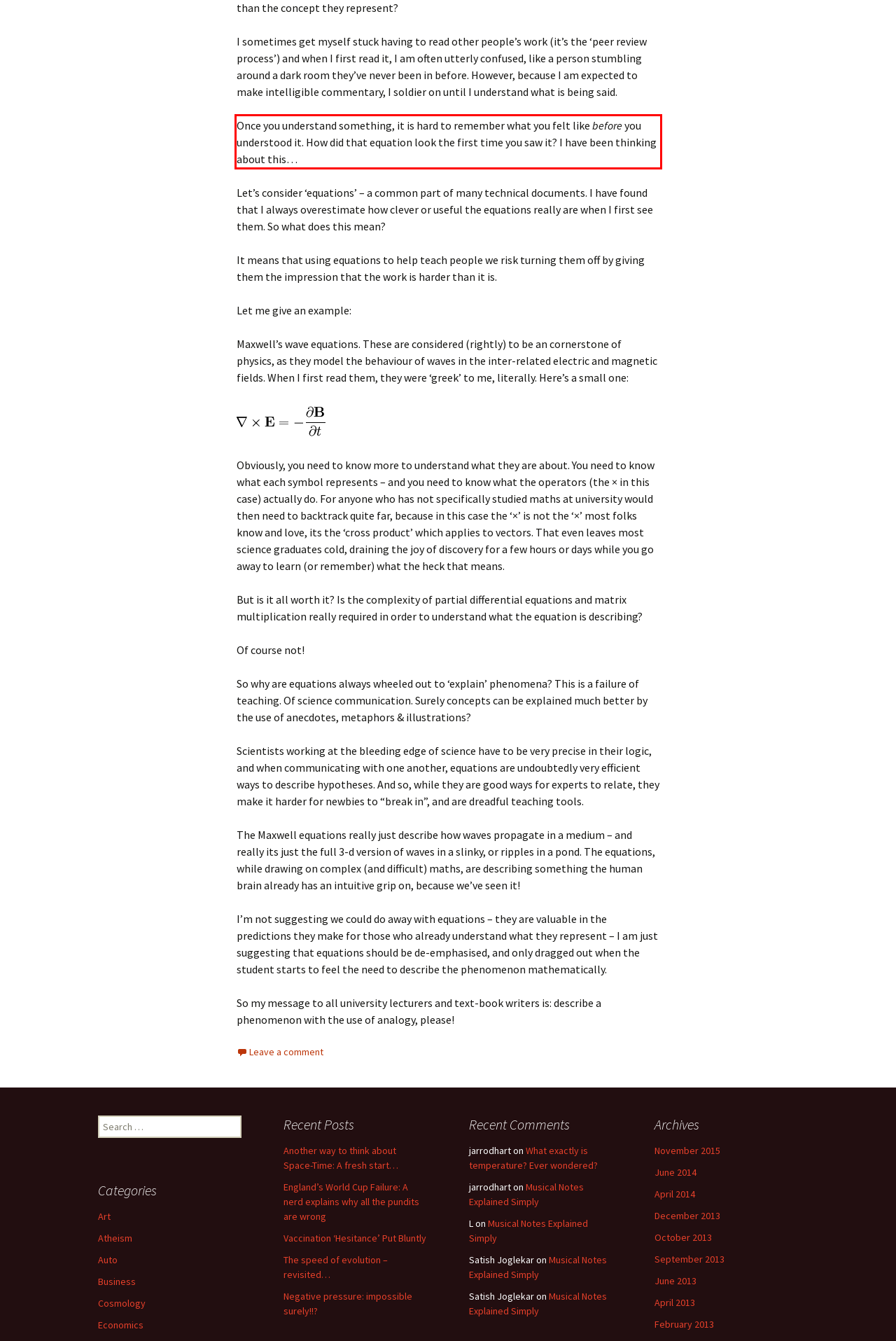Within the provided webpage screenshot, find the red rectangle bounding box and perform OCR to obtain the text content.

Once you understand something, it is hard to remember what you felt like before you understood it. How did that equation look the first time you saw it? I have been thinking about this…